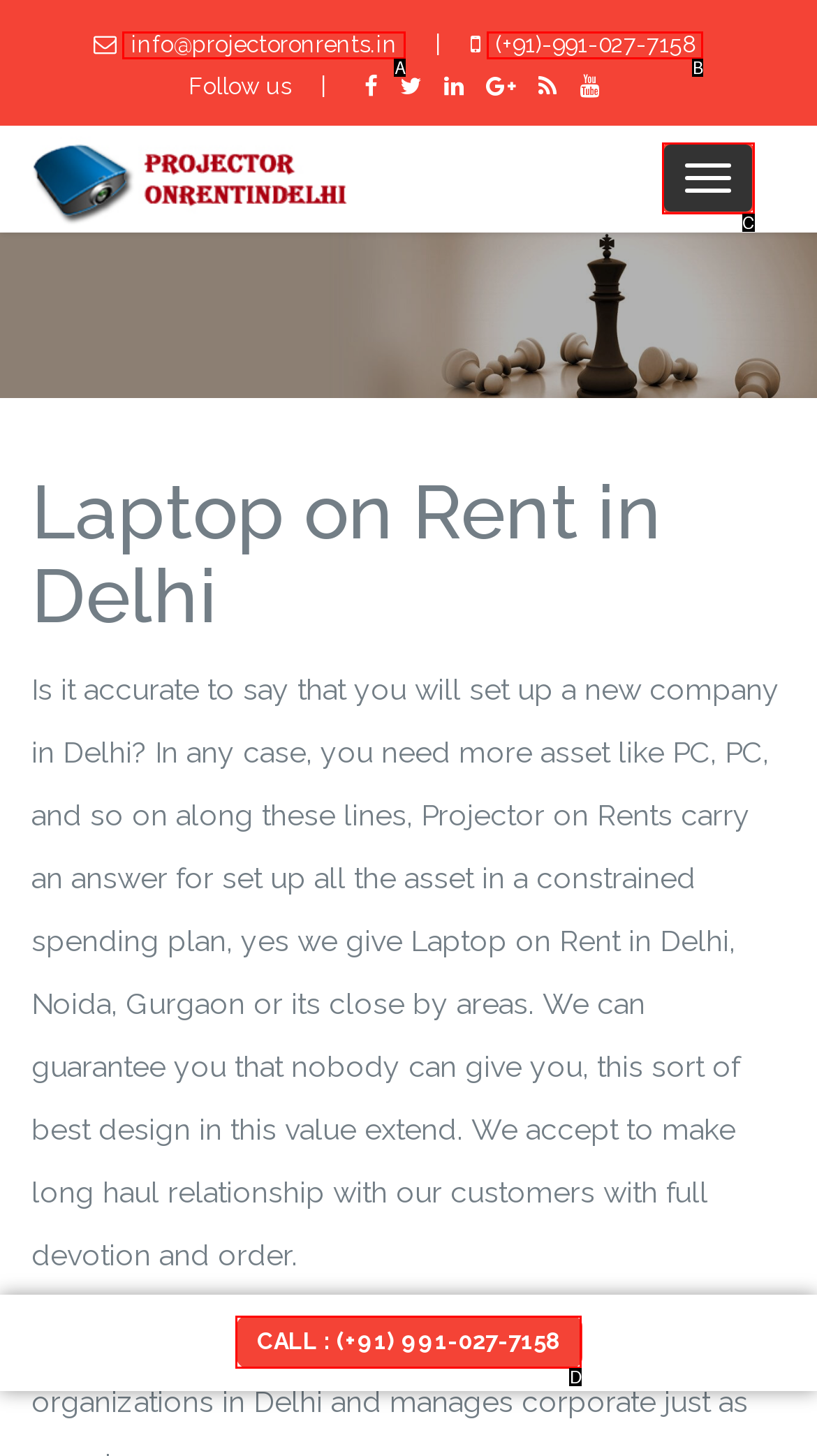From the options presented, which lettered element matches this description: Toggle navigation
Reply solely with the letter of the matching option.

C